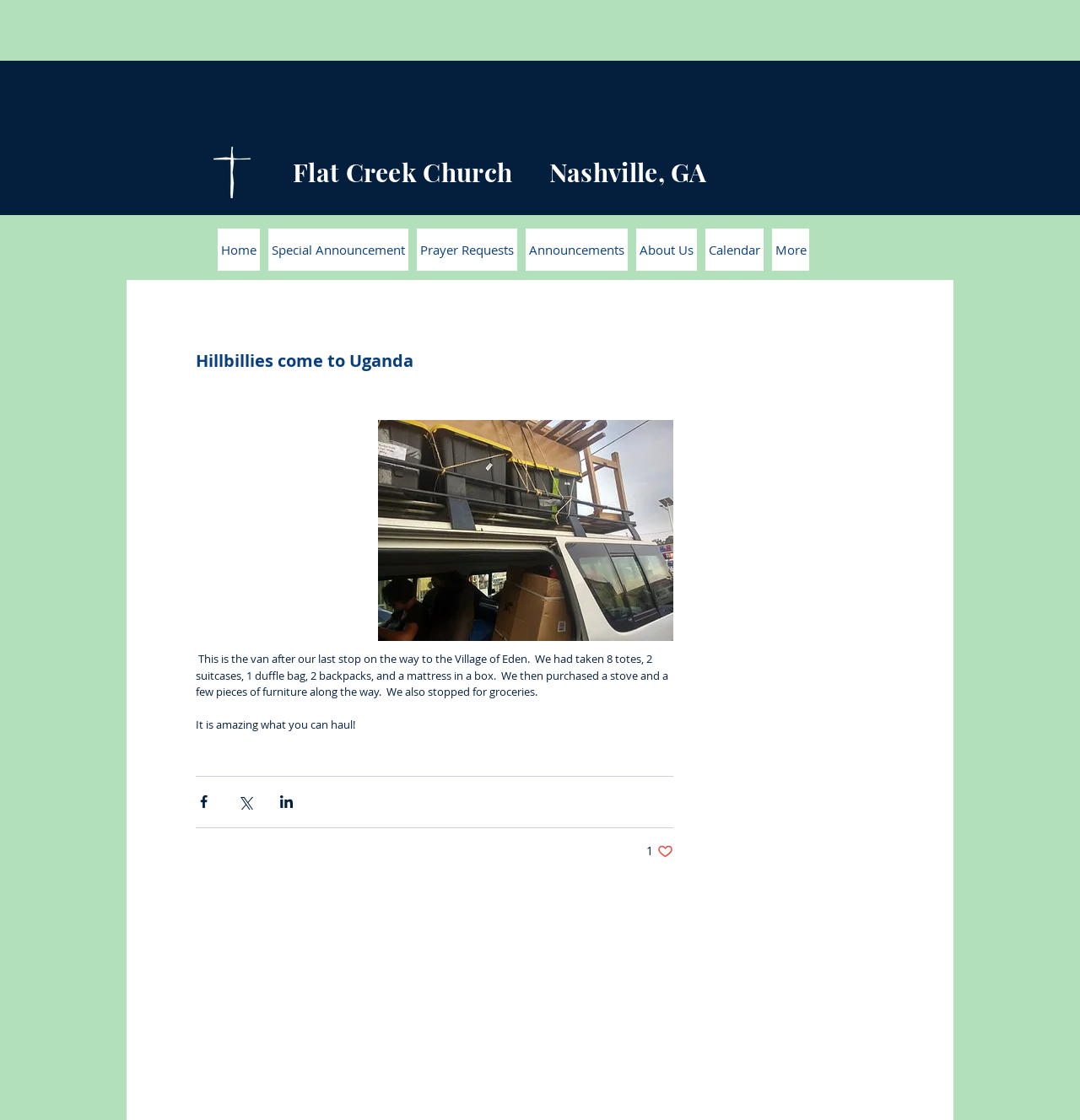How many links are in the top navigation bar?
From the details in the image, provide a complete and detailed answer to the question.

I counted the links in the top navigation bar, which are 'Home', 'Special Announcement', 'Prayer Requests', 'Announcements', 'About Us', 'Calendar', 'Videos', and 'Contact'.